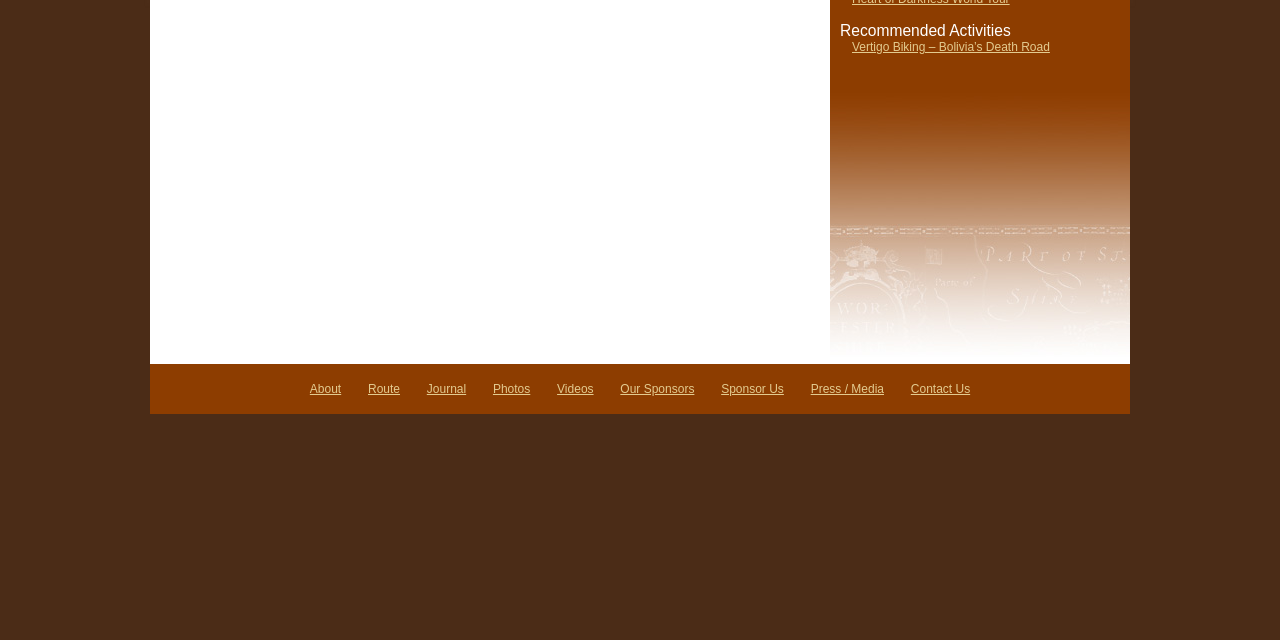Using the format (top-left x, top-left y, bottom-right x, bottom-right y), and given the element description, identify the bounding box coordinates within the screenshot: Route

[0.287, 0.597, 0.313, 0.619]